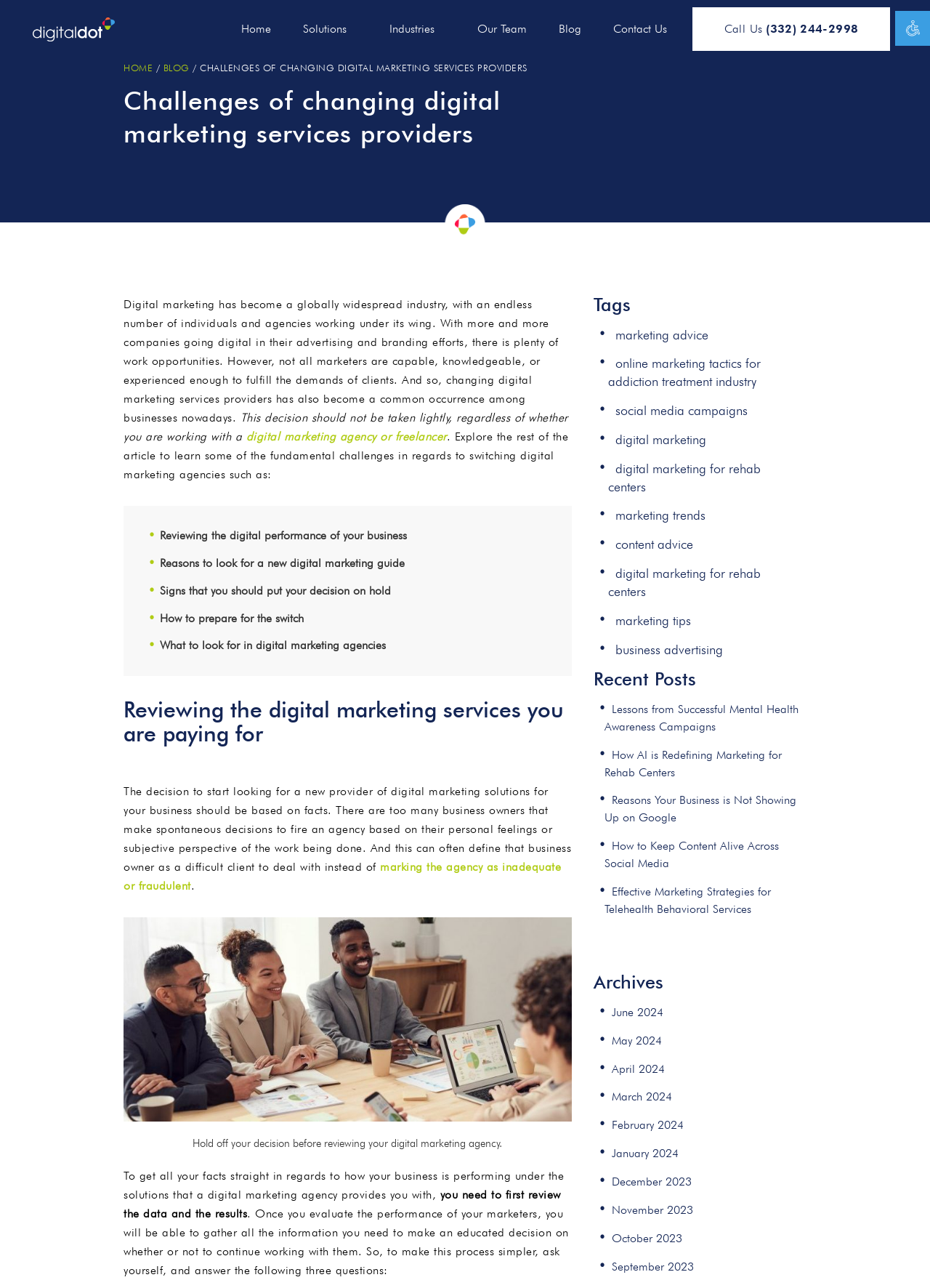Could you locate the bounding box coordinates for the section that should be clicked to accomplish this task: "Explore the 'Blog' section".

[0.593, 0.01, 0.633, 0.035]